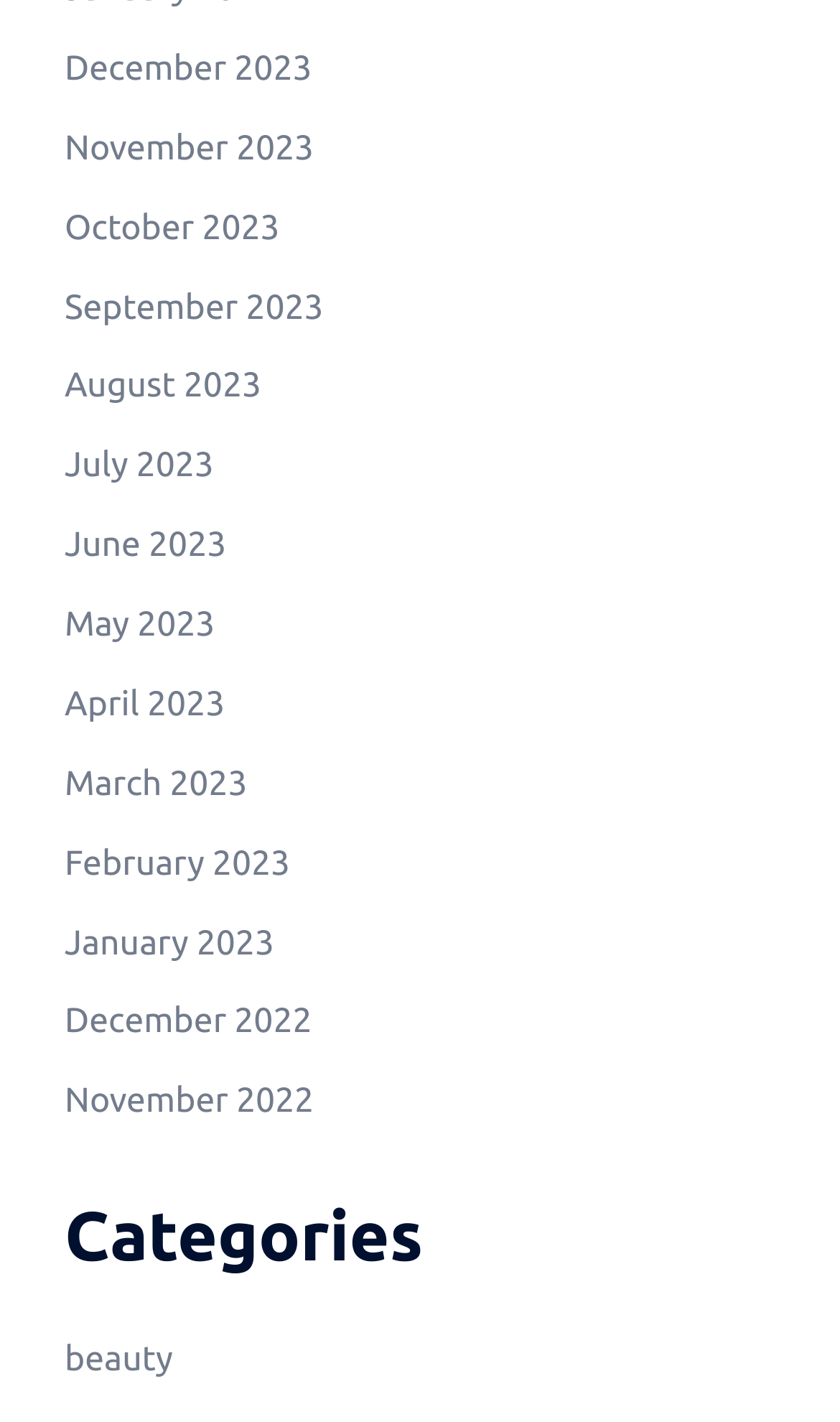How many months are listed on the webpage?
Look at the image and respond with a single word or a short phrase.

12